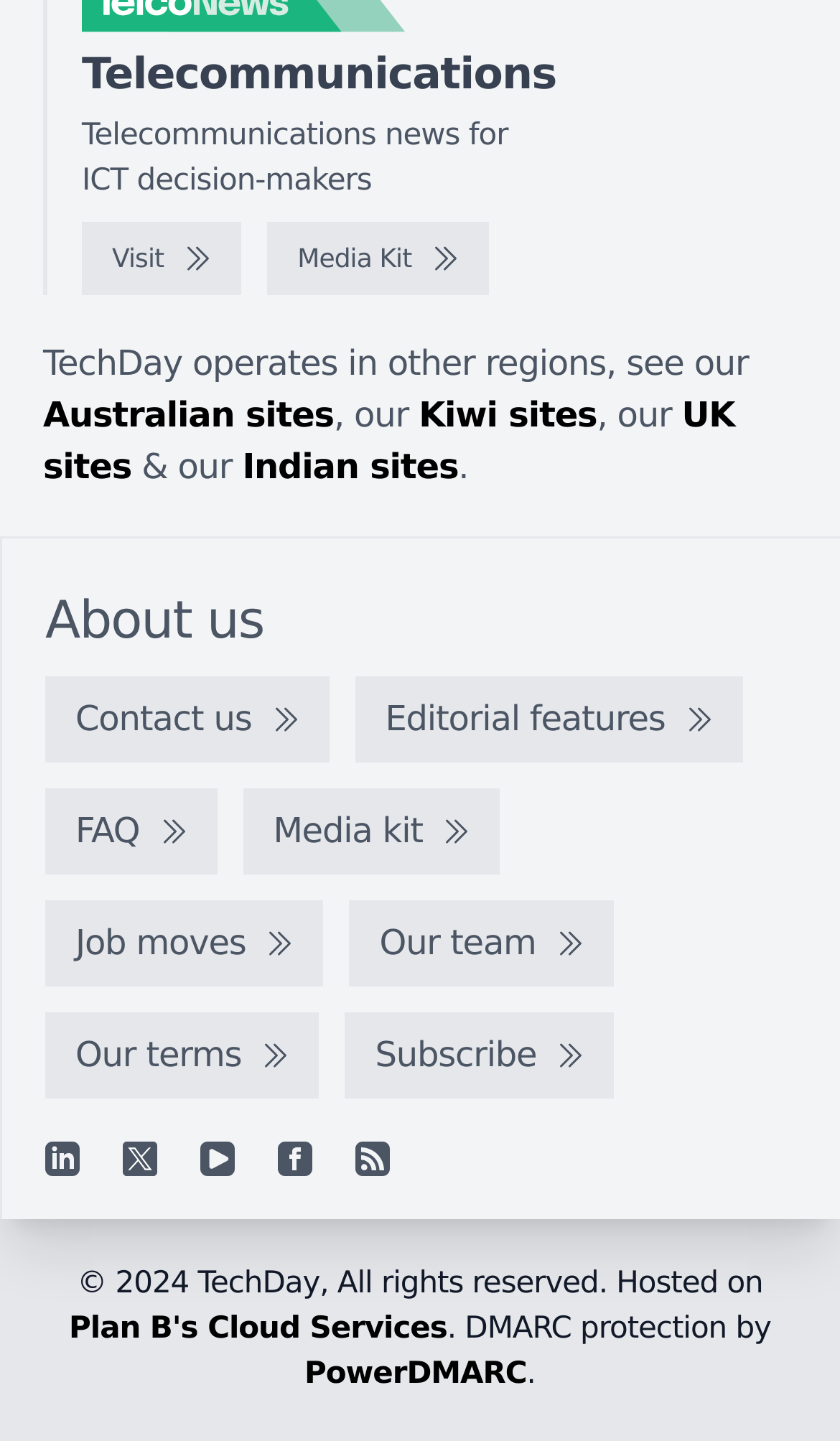Determine the coordinates of the bounding box that should be clicked to complete the instruction: "Follow on LinkedIn". The coordinates should be represented by four float numbers between 0 and 1: [left, top, right, bottom].

[0.054, 0.793, 0.095, 0.817]